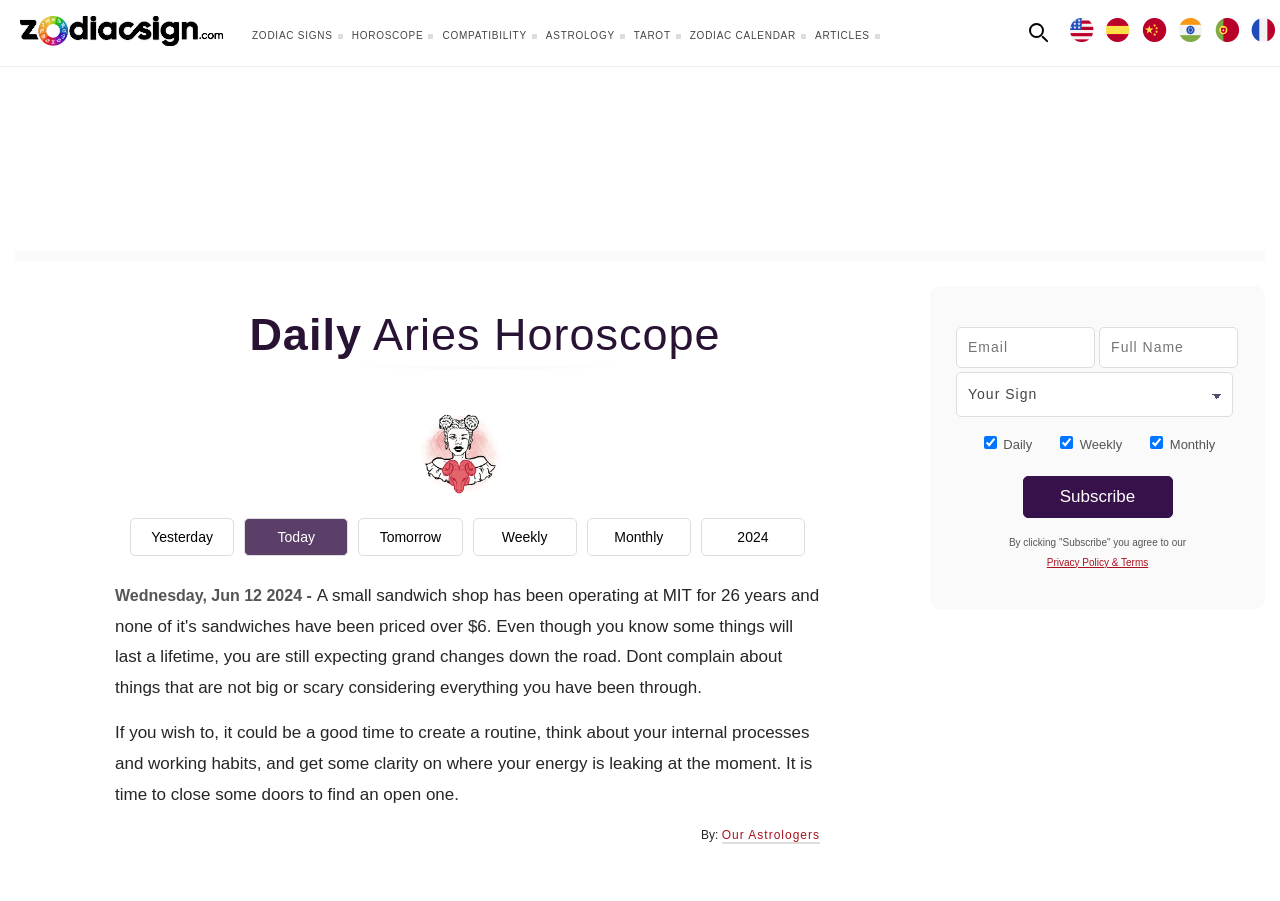Analyze the image and deliver a detailed answer to the question: What is the current zodiac sign being displayed?

The webpage has a heading 'Daily Aries Horoscope' and an image 'aries Horoscope For', which indicates that the current zodiac sign being displayed is Aries.